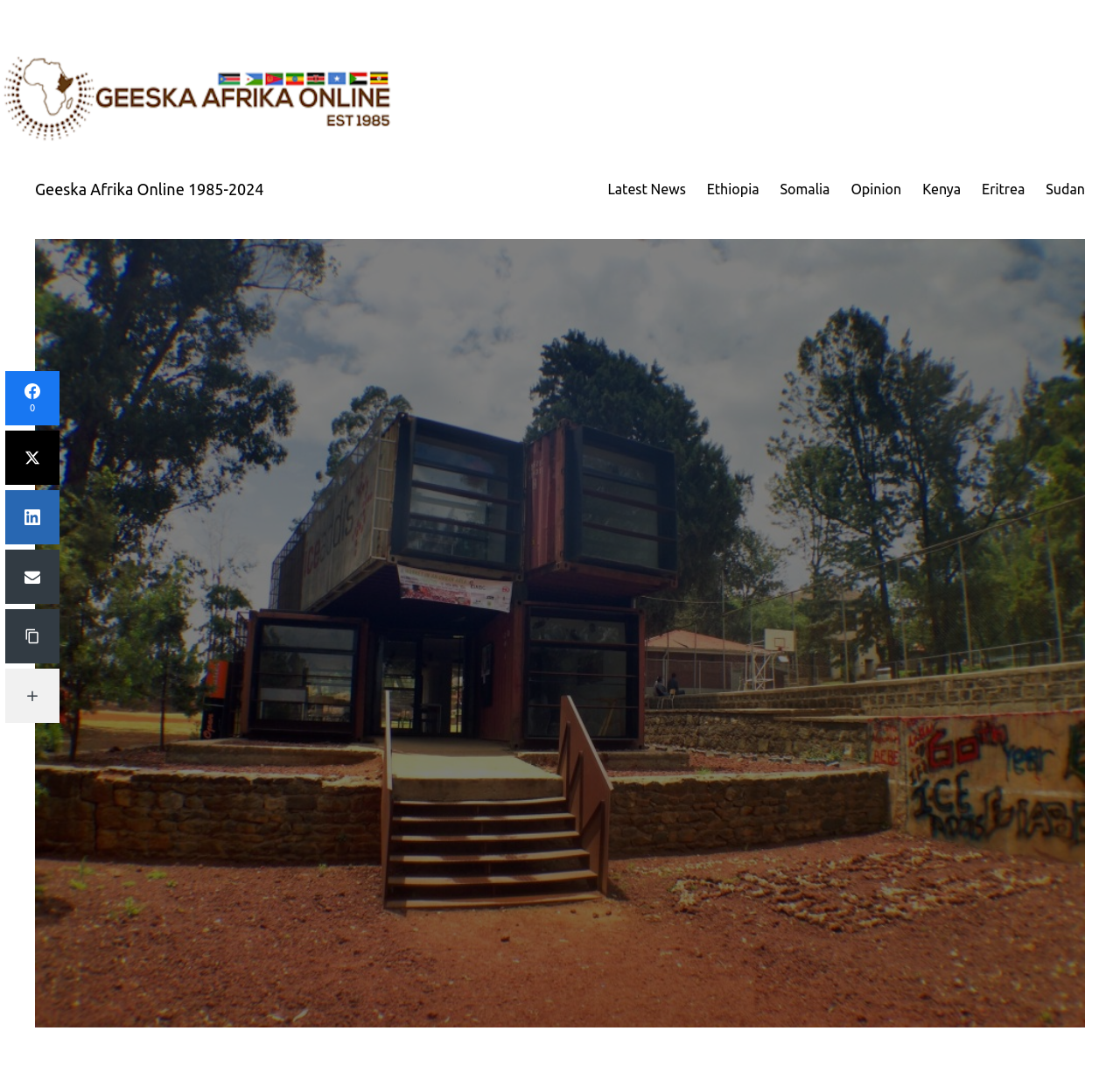Find the bounding box coordinates for the element that must be clicked to complete the instruction: "Open the 'Facebook' page". The coordinates should be four float numbers between 0 and 1, indicated as [left, top, right, bottom].

[0.005, 0.344, 0.053, 0.394]